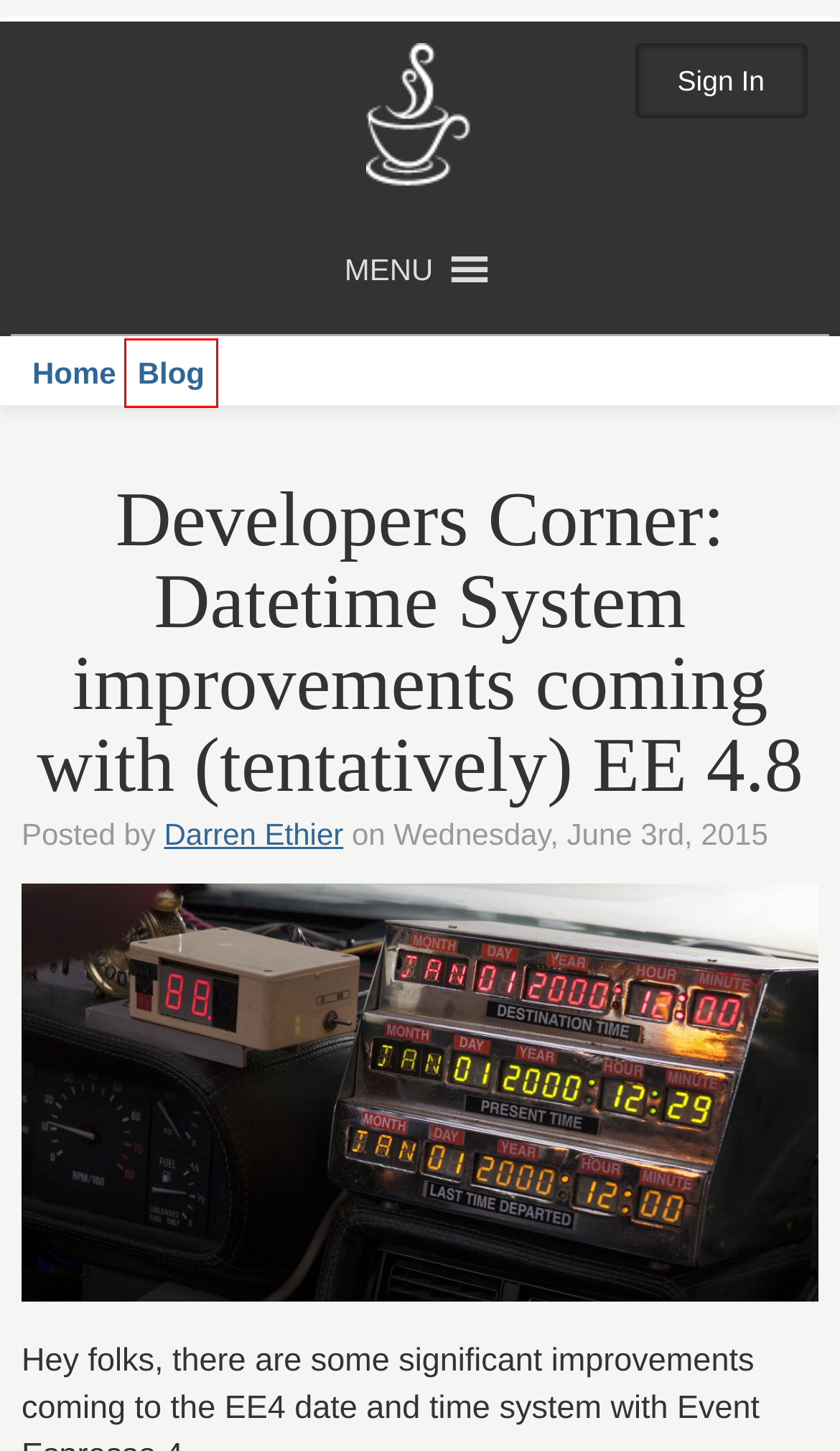Given a webpage screenshot with a UI element marked by a red bounding box, choose the description that best corresponds to the new webpage that will appear after clicking the element. The candidates are:
A. What are General Admission Tickets | Event Espresso
B. Use wait lists when your events become sold out or full | Event Espresso
C. Log In ‹ Event Espresso — WordPress
D. Event Engagement Blog Articles | Event Espresso
E. Event Registration Plugin for WordPress | Event Espresso
F. Darren Ethier's Profile - Event Espresso
G. Event Registration Blog | Tips, Insights & Trends
H. The Different Types of Events: Ideas on Planning for Every Occasion

G